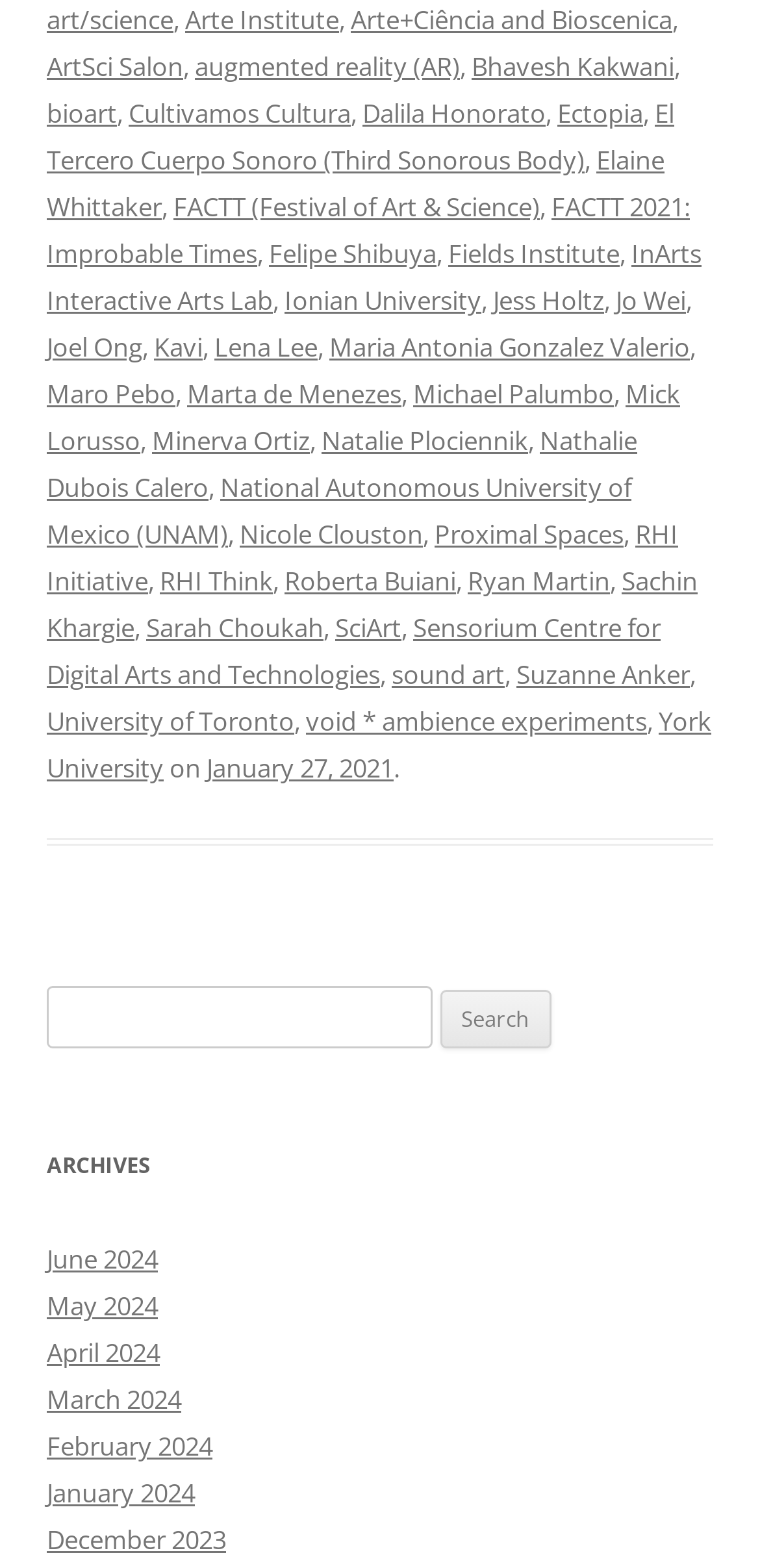Please provide the bounding box coordinates for the element that needs to be clicked to perform the instruction: "Go to FACTT 2021: Improbable Times". The coordinates must consist of four float numbers between 0 and 1, formatted as [left, top, right, bottom].

[0.062, 0.121, 0.908, 0.173]